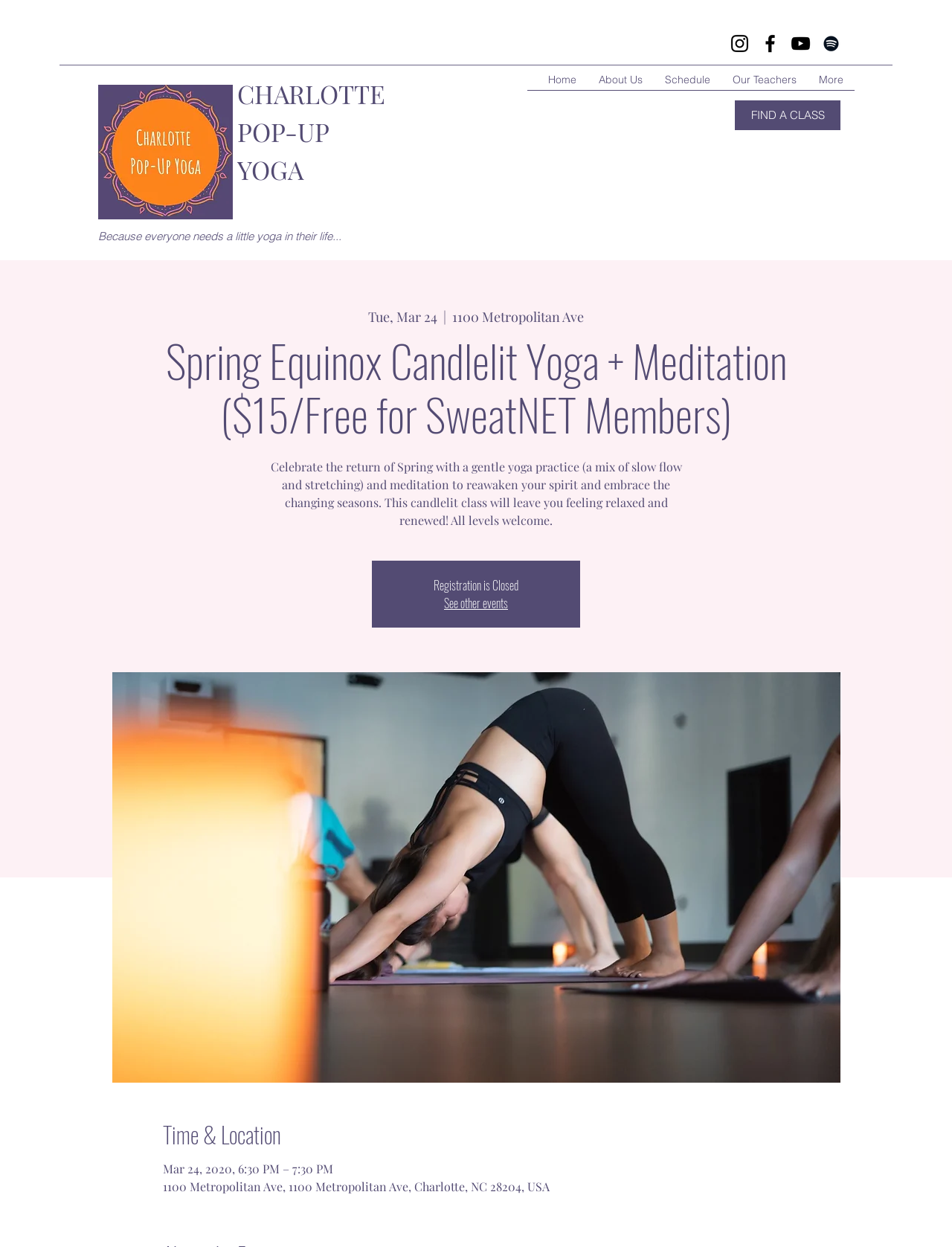Give a one-word or short-phrase answer to the following question: 
Where is the yoga event located?

1100 Metropolitan Ave, Charlotte, NC 28204, USA